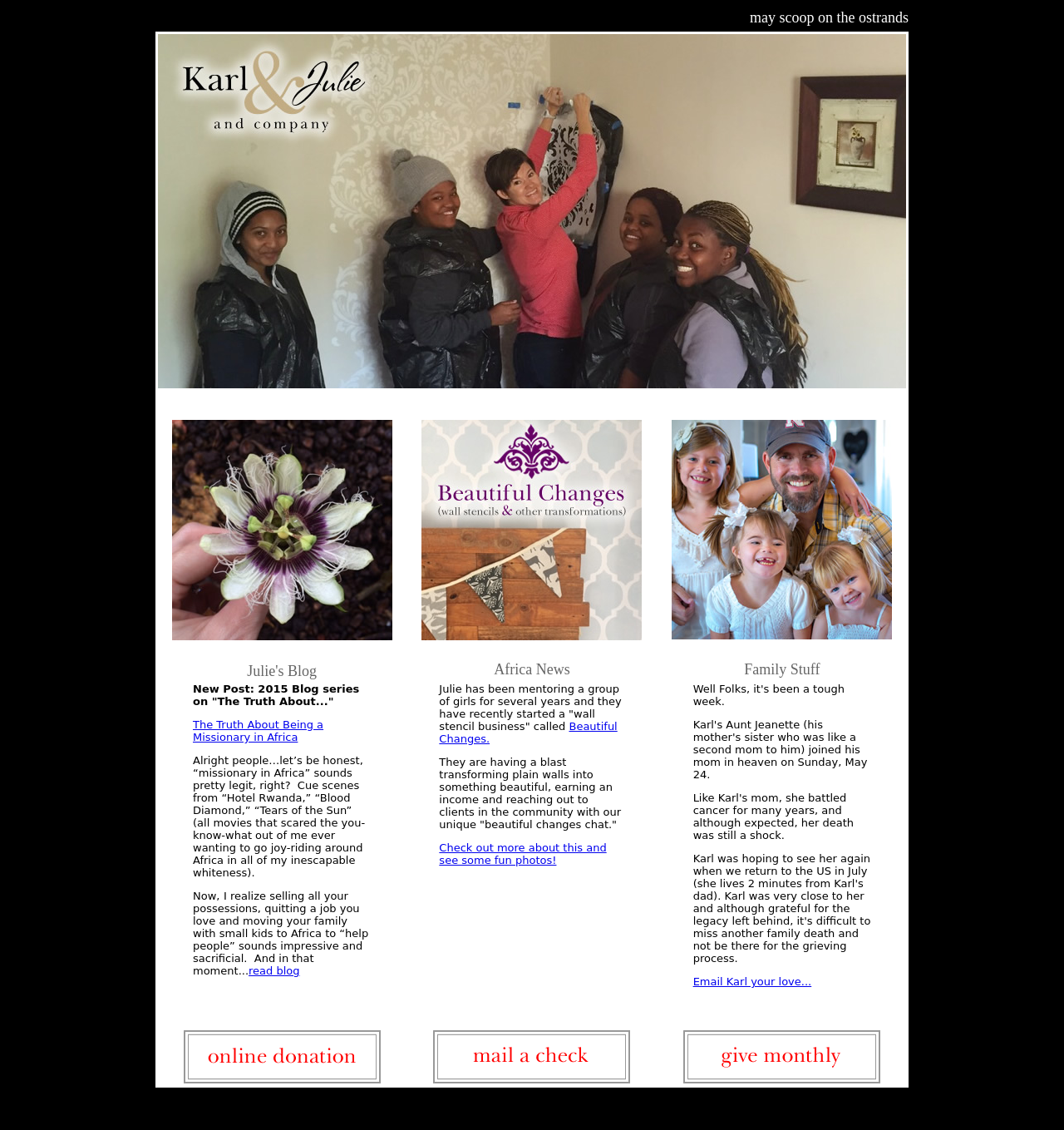How many columns are there in the table with links at the bottom?
By examining the image, provide a one-word or phrase answer.

3